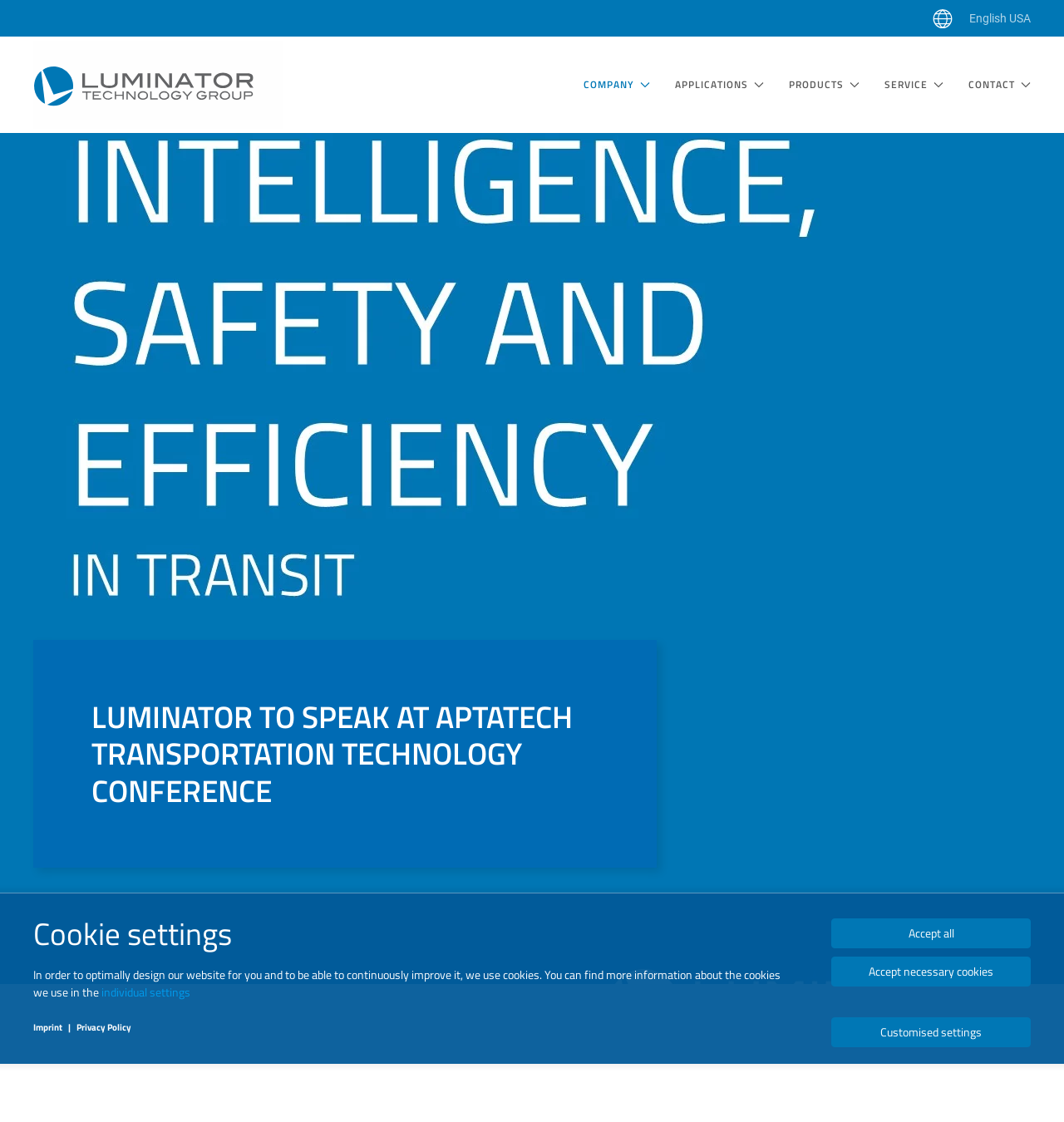Find the bounding box coordinates of the clickable region needed to perform the following instruction: "Read the article about APTAtech Transportation Technology Conference". The coordinates should be provided as four float numbers between 0 and 1, i.e., [left, top, right, bottom].

[0.086, 0.622, 0.562, 0.721]